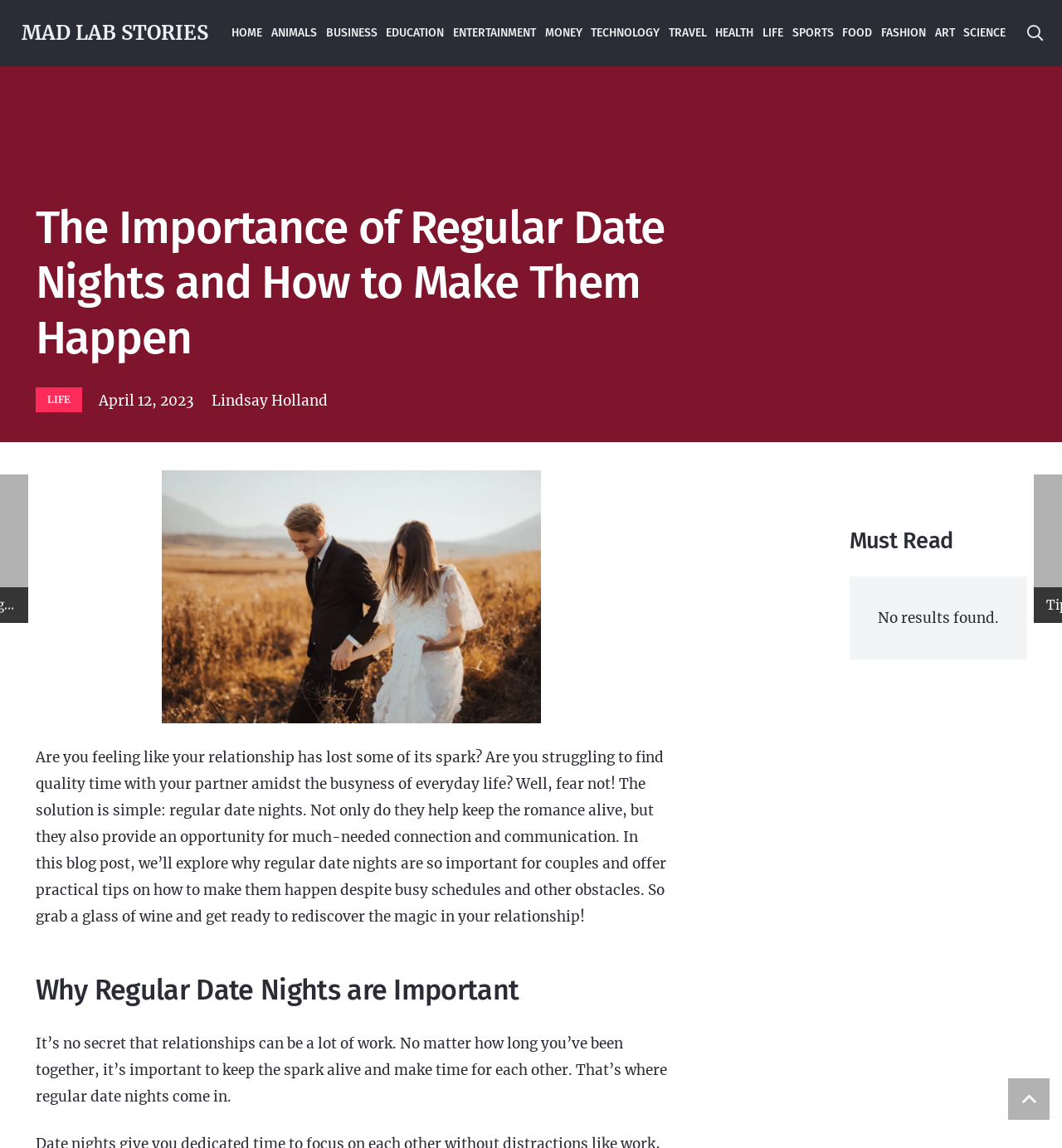Determine which piece of text is the heading of the webpage and provide it.

The Importance of Regular Date Nights and How to Make Them Happen